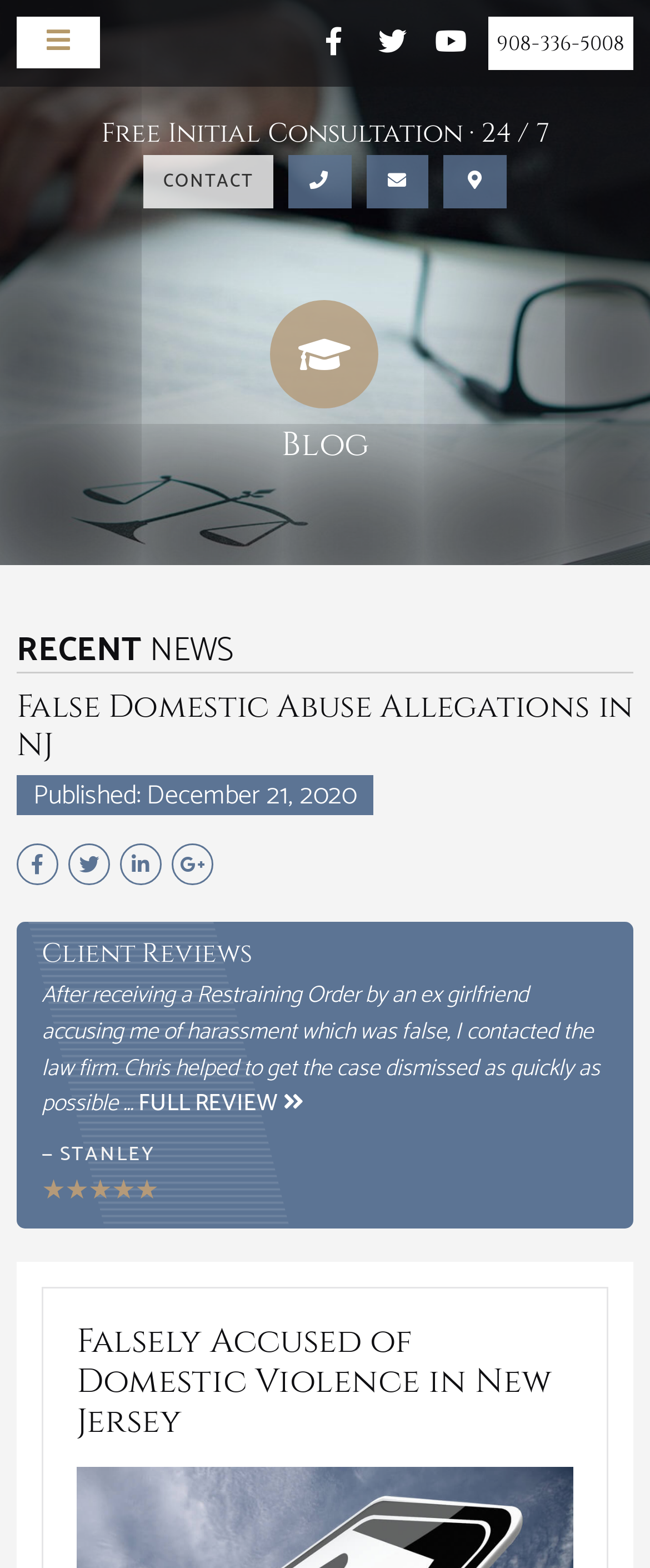From the given element description: "title="Share article on Twitter"", find the bounding box for the UI element. Provide the coordinates as four float numbers between 0 and 1, in the order [left, top, right, bottom].

[0.105, 0.538, 0.169, 0.565]